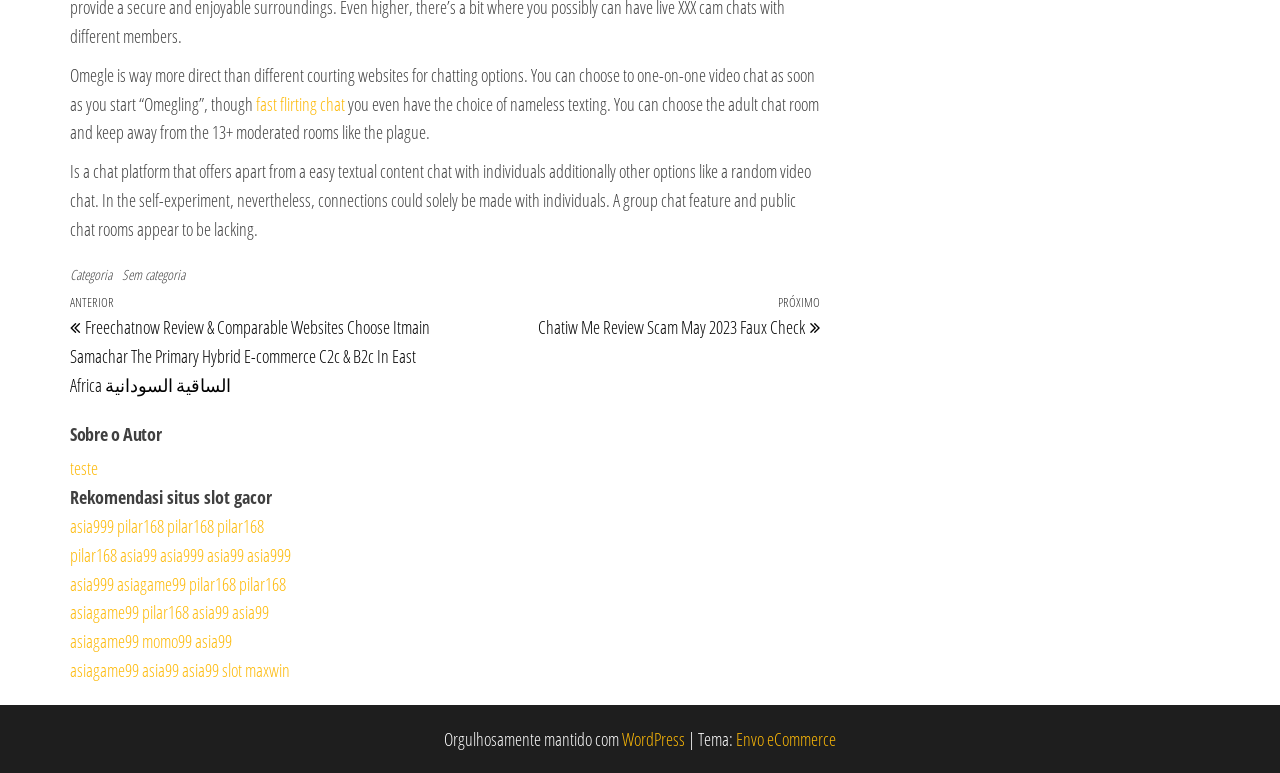Identify the bounding box coordinates of the region that should be clicked to execute the following instruction: "Click the 'Chatiw Me Review' link".

[0.348, 0.378, 0.641, 0.439]